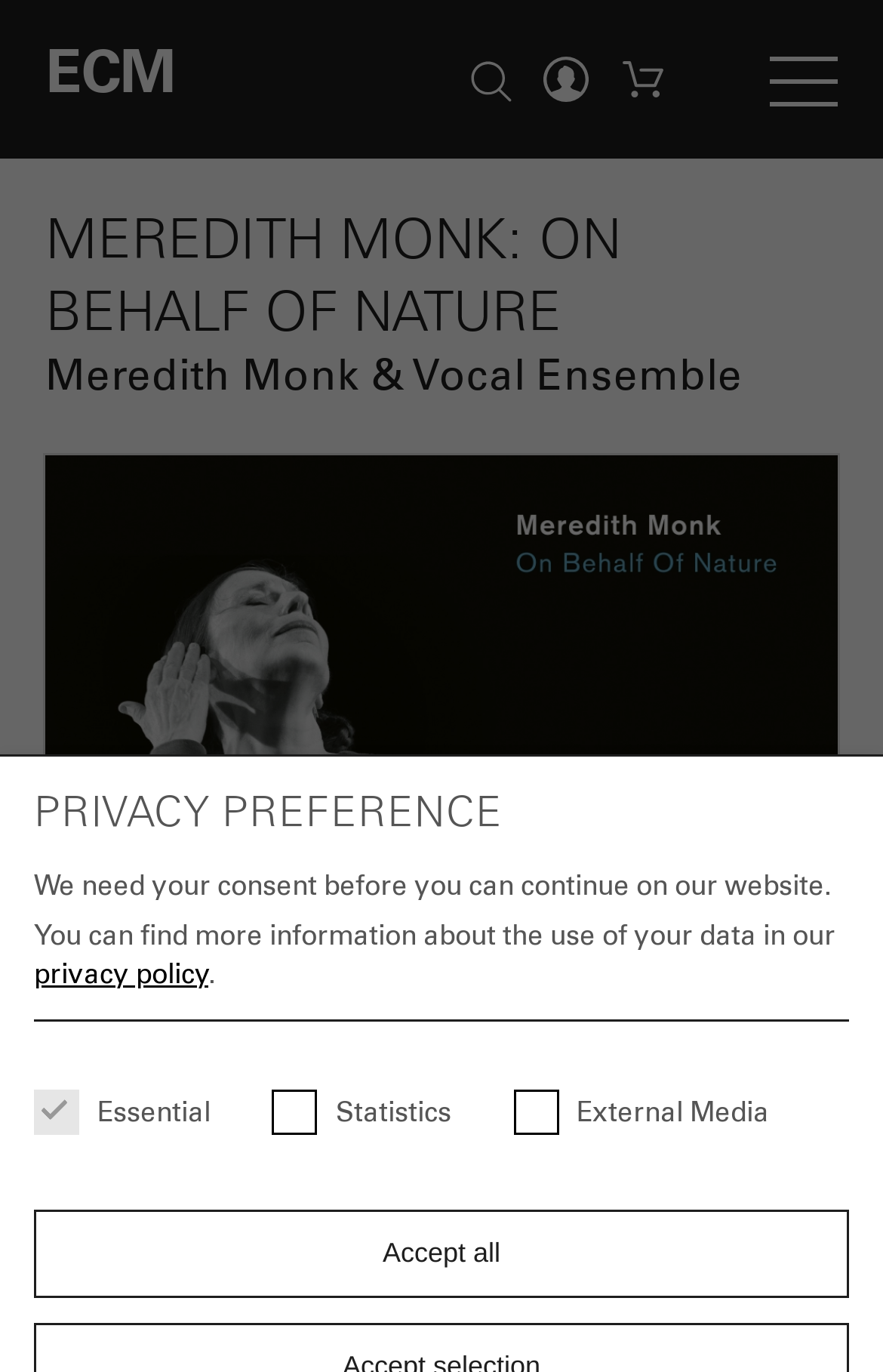Detail the features and information presented on the webpage.

The webpage is about Meredith Monk, a vocalist-composer, and her album "On Behalf Of Nature" released on ECM Records. At the top, there is a navigation menu with links to "RELEASES", "NEWS", "ARTISTS", "CONCERTS", and "ABOUT". Below the navigation menu, there is a large image of the album cover, which is also a link to the album page. Above the image, there are two headings: "MEREDITH MONK: ON BEHALF OF NATURE" and "Meredith Monk & Vocal Ensemble". 

On the top-right corner, there is a search textbox with a login button and an image next to it. Below the search textbox, there are several social media links, including YouTube, Facebook, Instagram, Twitter, Apple, Spotify, and Qobuz. 

At the bottom of the page, there is a section about privacy preferences, which includes a heading, a paragraph of text, and a group of checkboxes for essential, statistics, and external media. There is also a button to "Accept all" at the bottom.